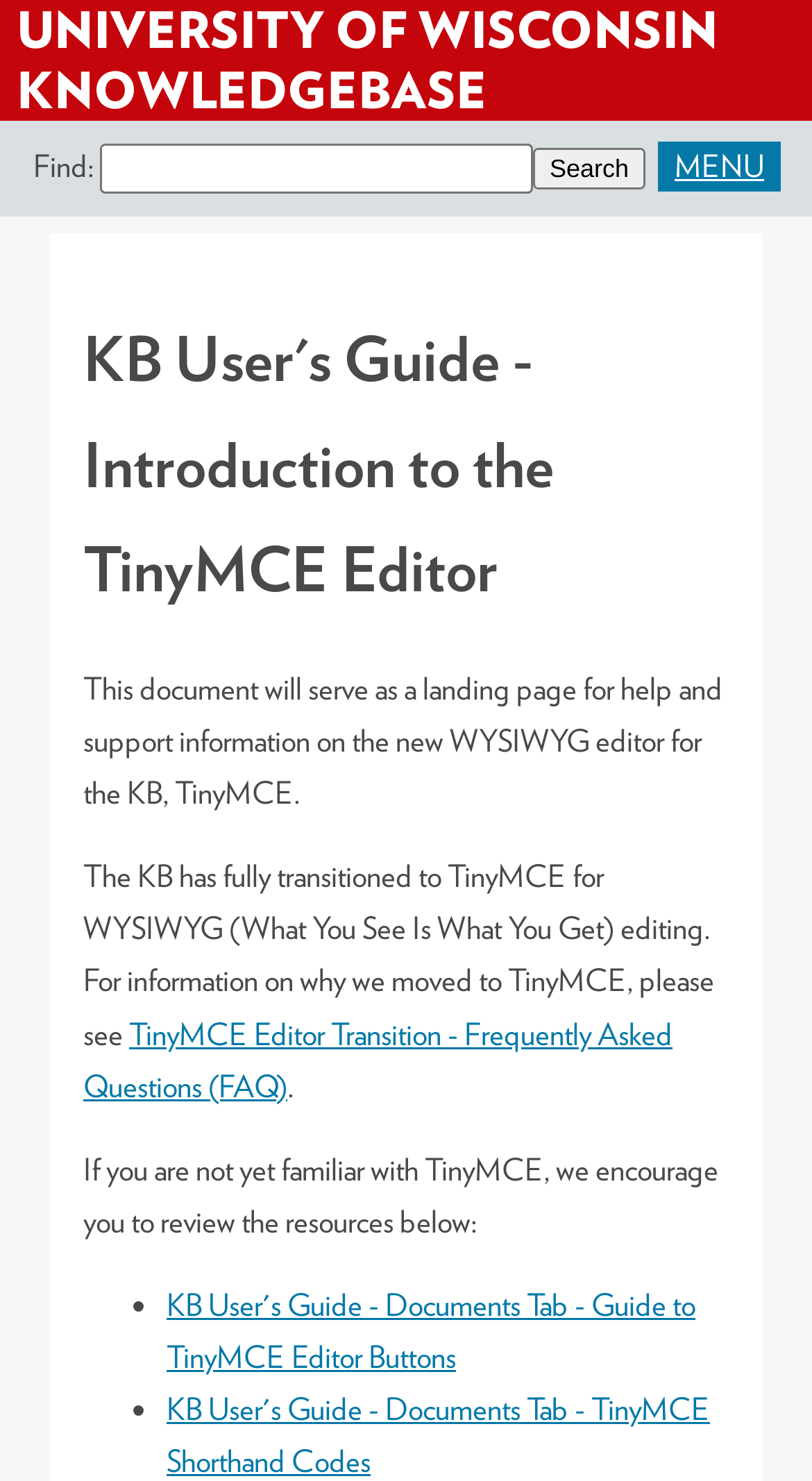Locate the primary headline on the webpage and provide its text.

UNIVERSITY OF WISCONSIN KNOWLEDGEBASE